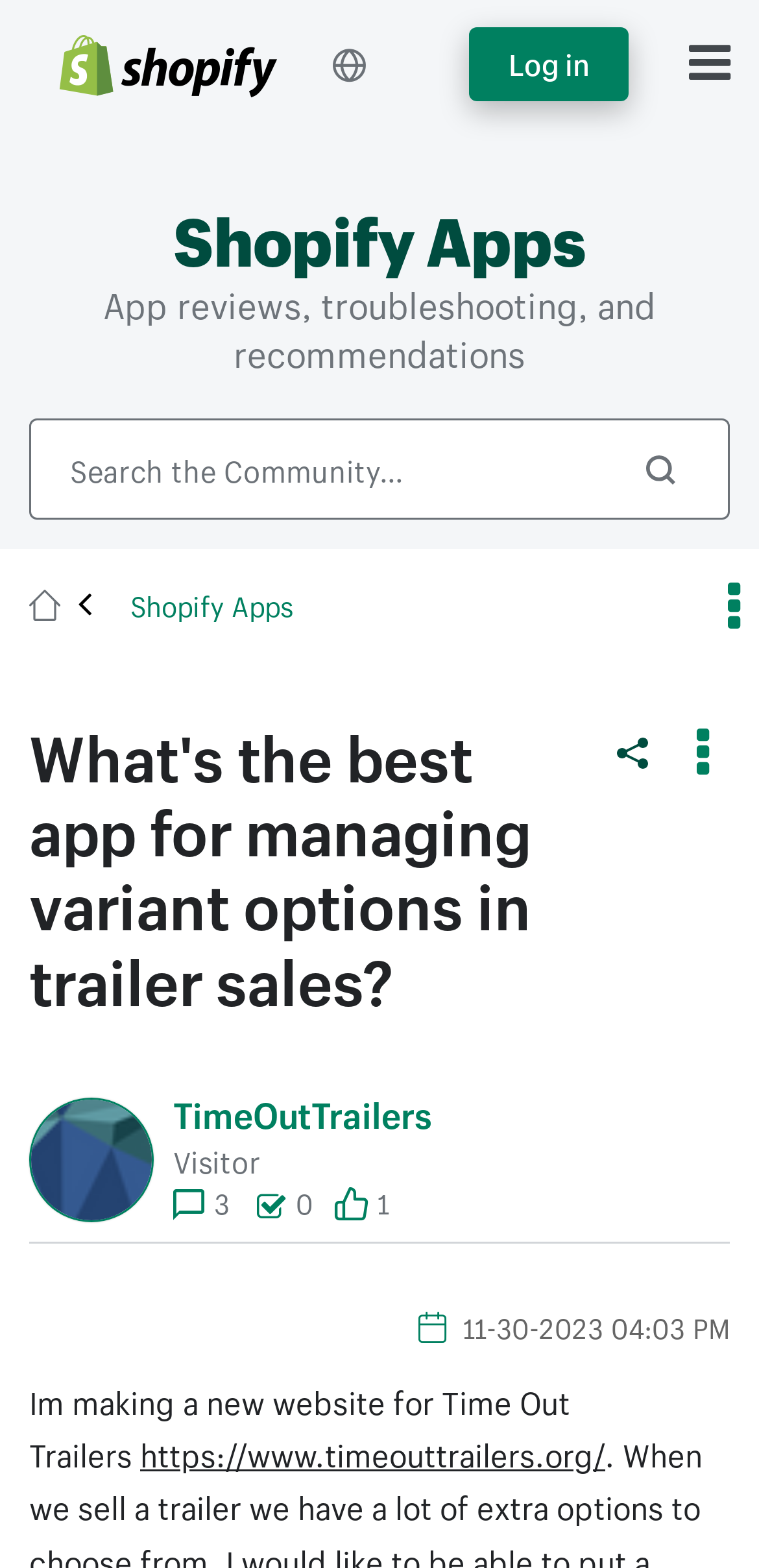Given the description: "TimeOutTrailers", determine the bounding box coordinates of the UI element. The coordinates should be formatted as four float numbers between 0 and 1, [left, top, right, bottom].

[0.228, 0.701, 0.569, 0.725]